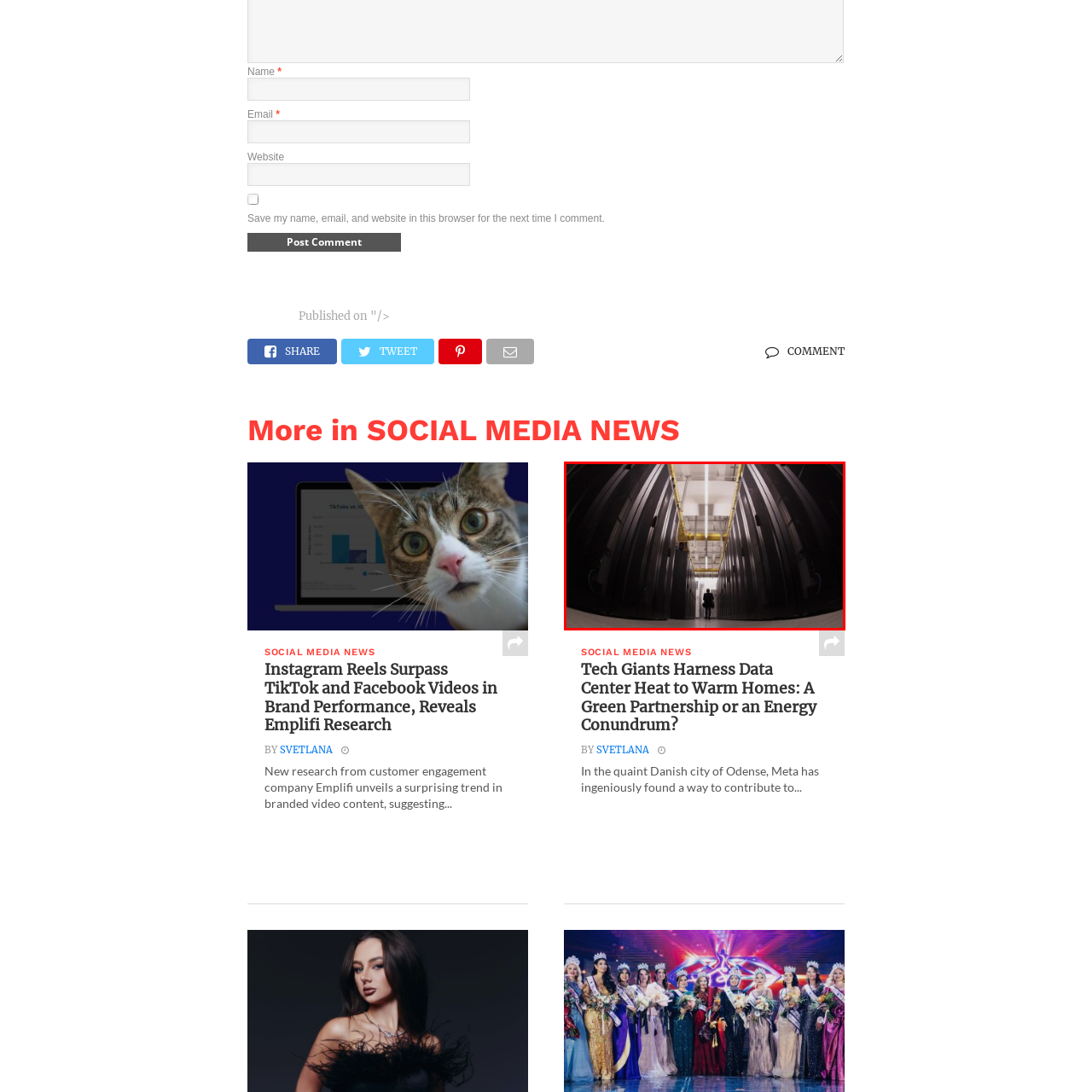Generate a comprehensive caption for the image that is marked by the red border.

The image features a low-angle view of a modern data center, characterized by rows of sleek, black server racks lining both sides of the corridor. The space is illuminated by bright overhead fluorescent lights that create a stark contrast against the dark equipment. In the distance, a solitary figure wearing a suit stands, seemingly contemplating the expansive layout of technology around them. This scene encapsulates the intersection of advanced infrastructure and the increasing demand for data storage and processing capabilities, reflecting industry trends towards more sustainable and efficient data centers.